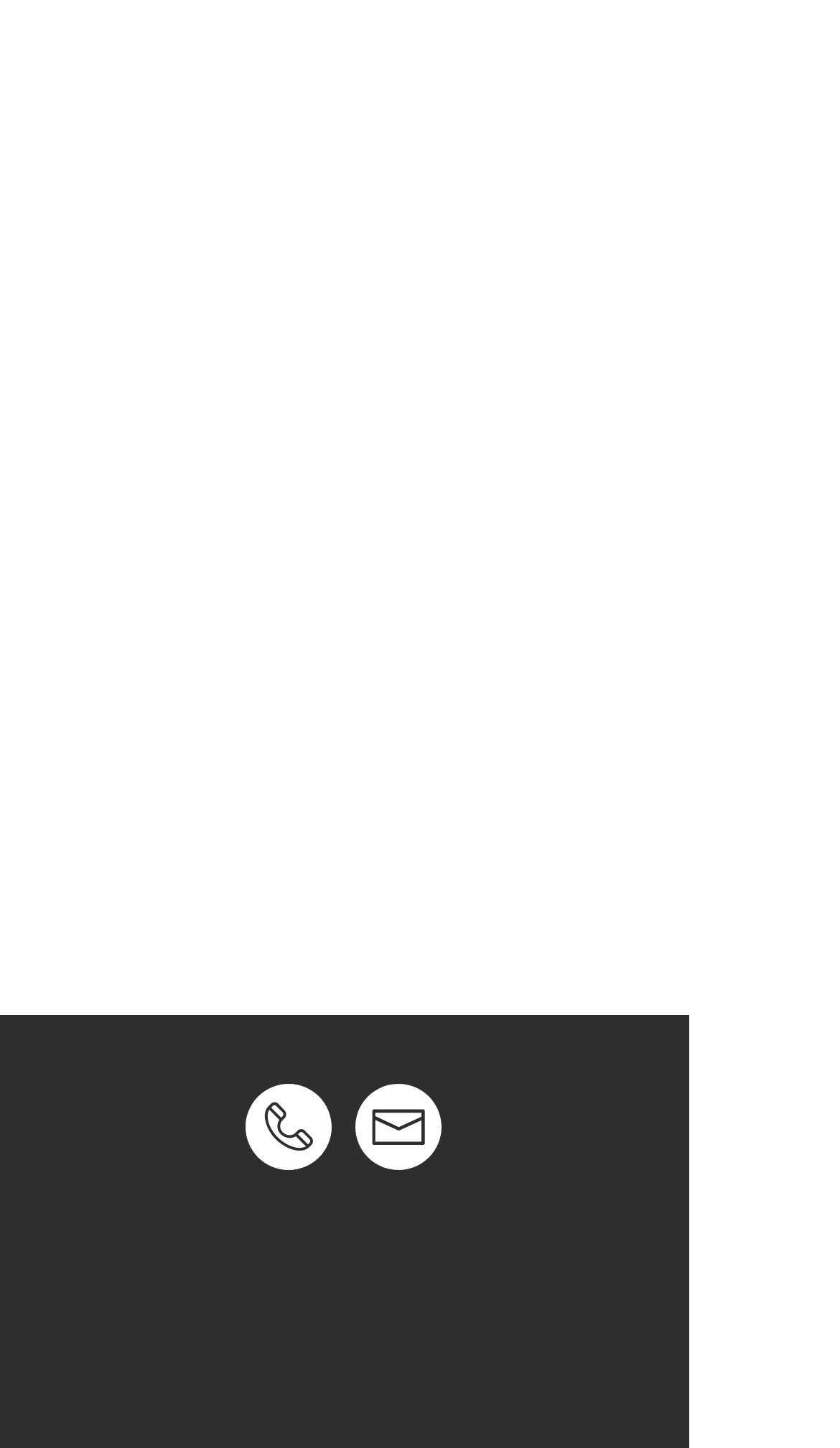Answer the question below using just one word or a short phrase: 
What is the licence number mentioned?

MVRL34739